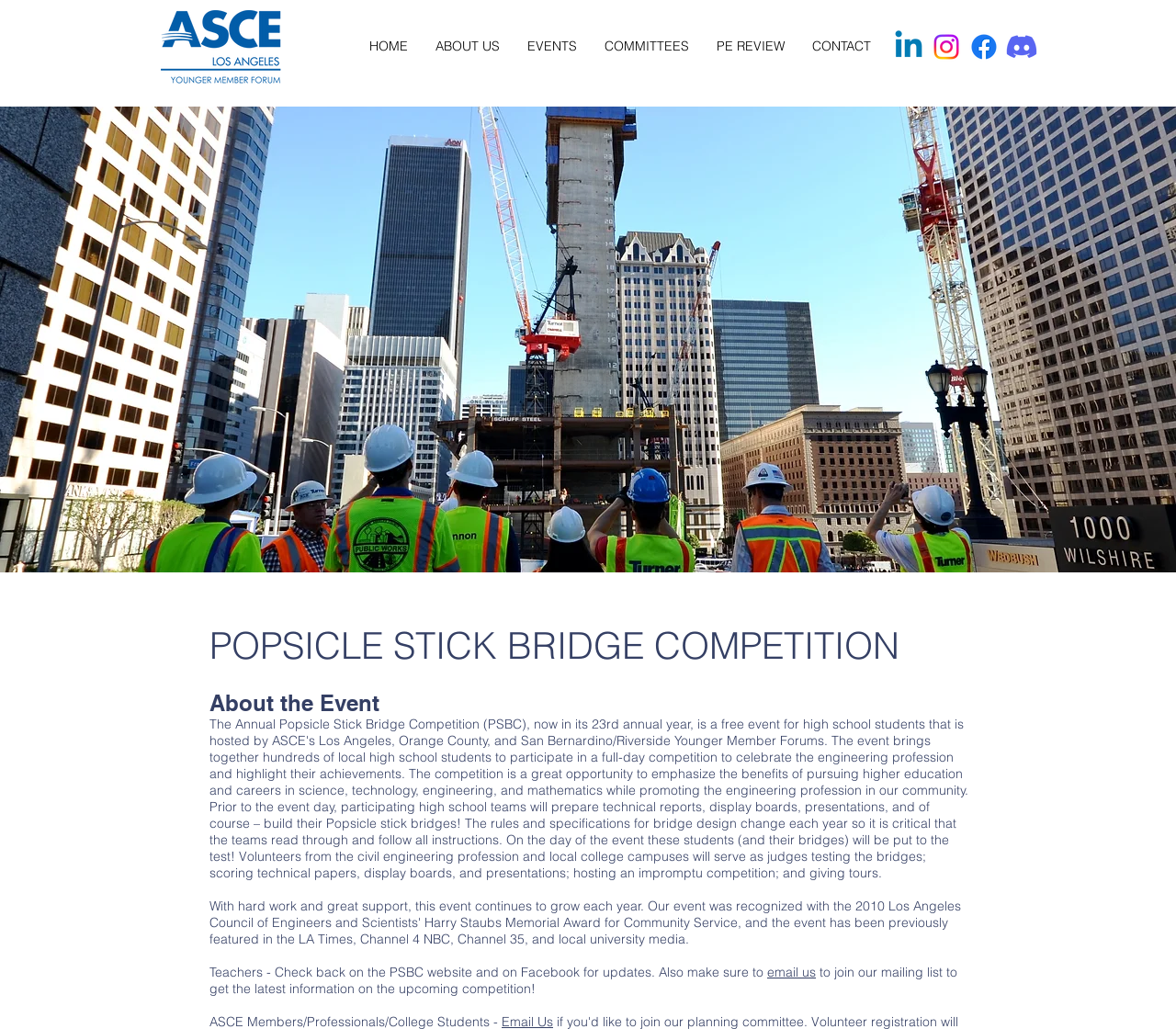Please determine the bounding box coordinates of the section I need to click to accomplish this instruction: "View the ABOUT US page".

[0.358, 0.022, 0.436, 0.067]